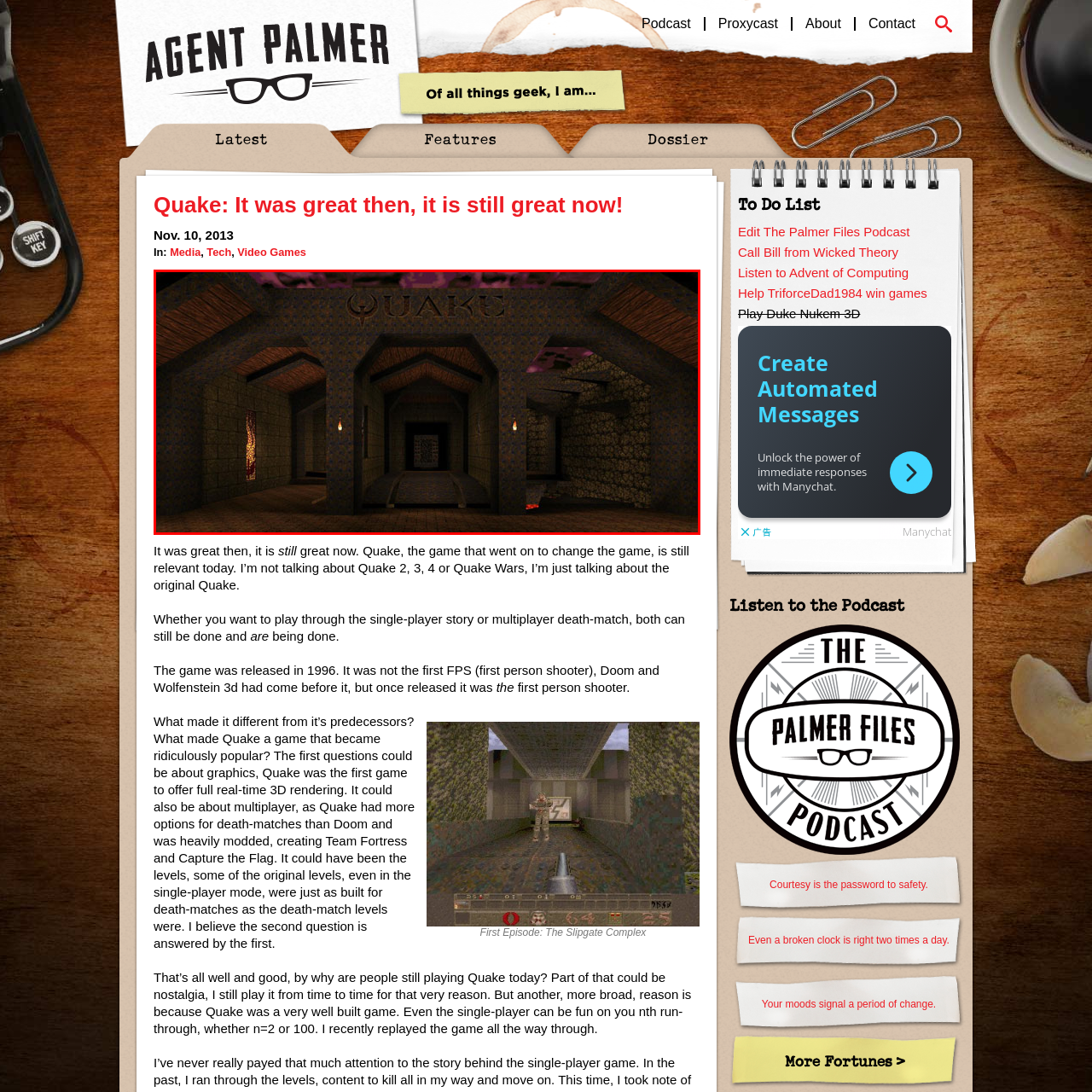Generate a comprehensive caption for the image section marked by the red box.

The image depicts a nostalgic scene from the classic video game "Quake," showcasing an intricately designed indoor environment. Dark stone walls with textured surfaces rise around a central corridor, where a prominent "QUAKE" engraving is visibly featured above a large archway. The architecture features multiple peaked roofs, adding to the immersive and atmospheric quality of the setting. Flickering wall sconces provide a dim light that enhances the eerie ambiance, while the rich detail in the textures reflects the game's pioneering graphics and design. This visual representation embodies the iconic elements of "Quake," a game that revolutionized the first-person shooter genre.